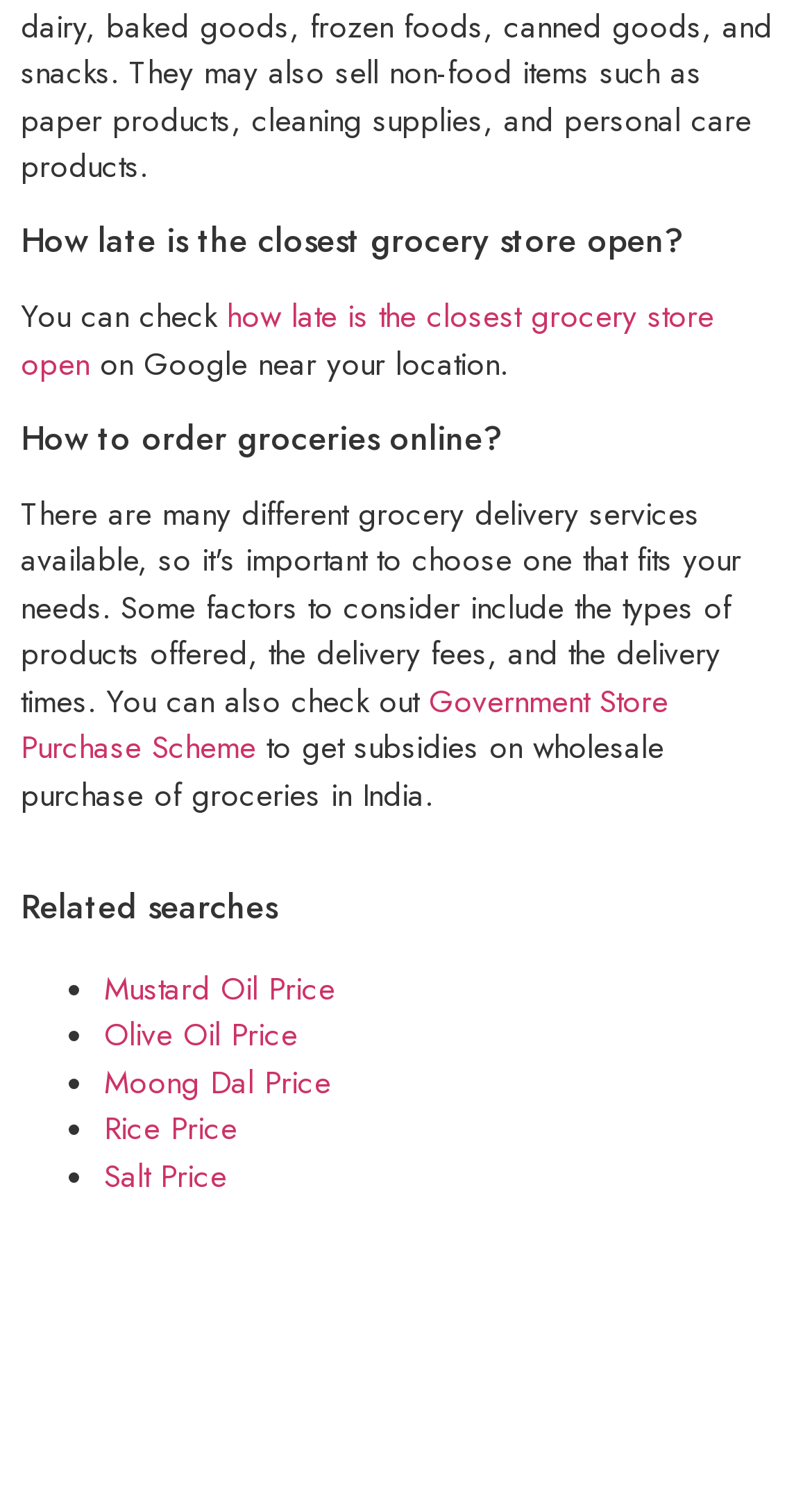How can I check the open time of the closest grocery store?
Examine the webpage screenshot and provide an in-depth answer to the question.

The text 'You can check how late is the closest grocery store open on Google near your location' suggests that I can find the operating hours of the nearest grocery store by searching on Google using my current location.